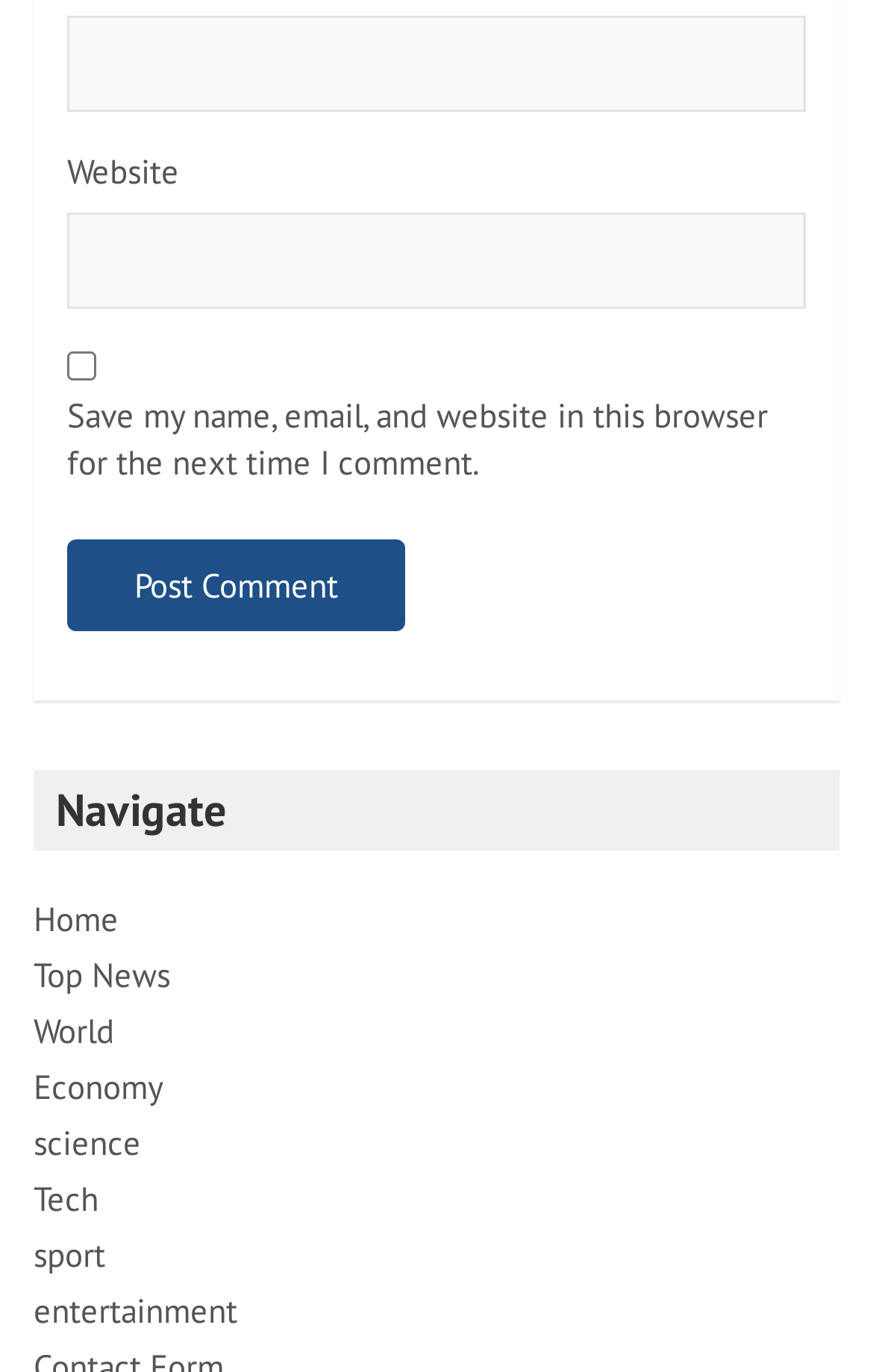What is the label of the first textbox?
Using the image, elaborate on the answer with as much detail as possible.

The first textbox has a label 'Email *', indicating that it is a required field, and it is described by the 'email-notes' element.